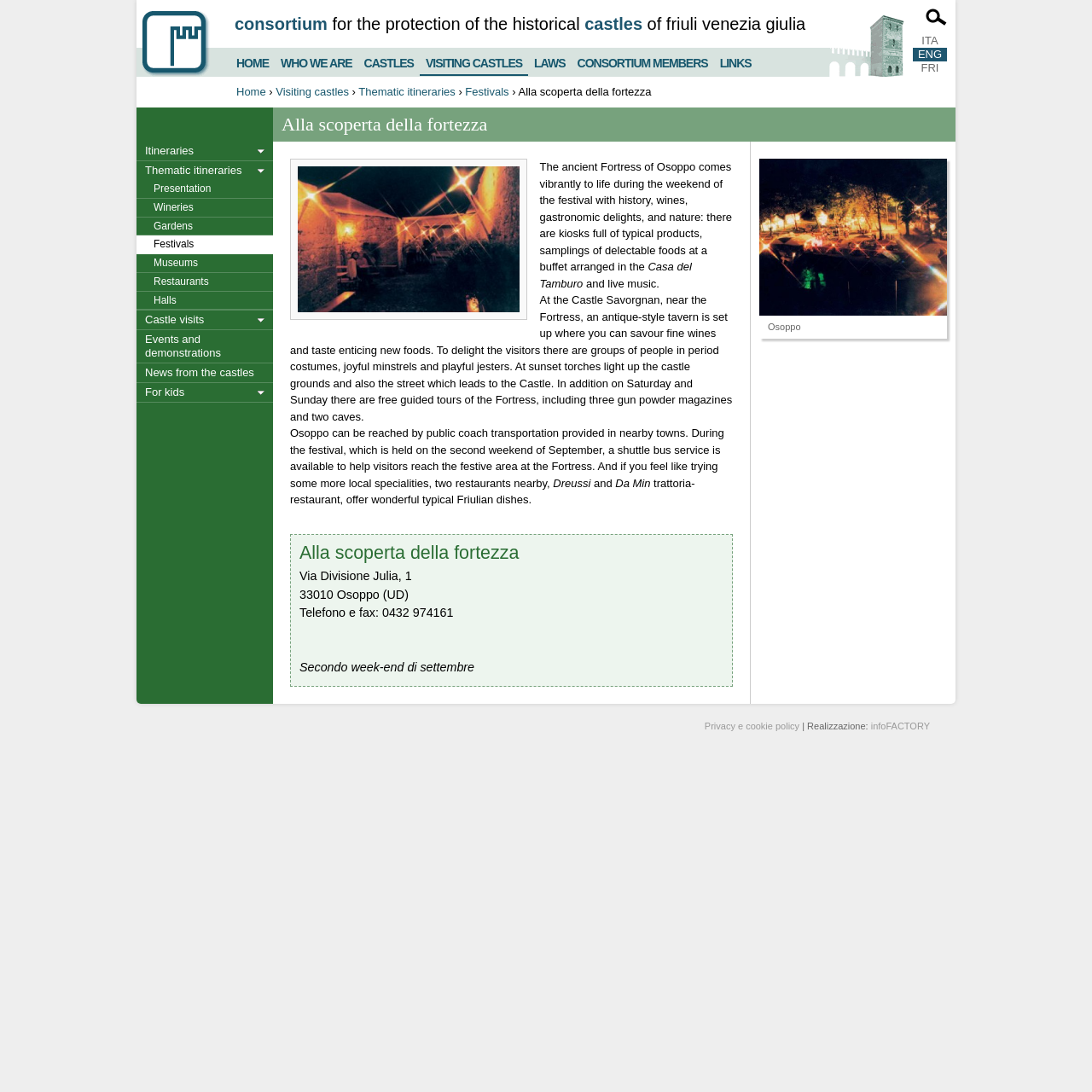Identify the bounding box coordinates for the region of the element that should be clicked to carry out the instruction: "Click on the HOME link". The bounding box coordinates should be four float numbers between 0 and 1, i.e., [left, top, right, bottom].

[0.211, 0.043, 0.252, 0.06]